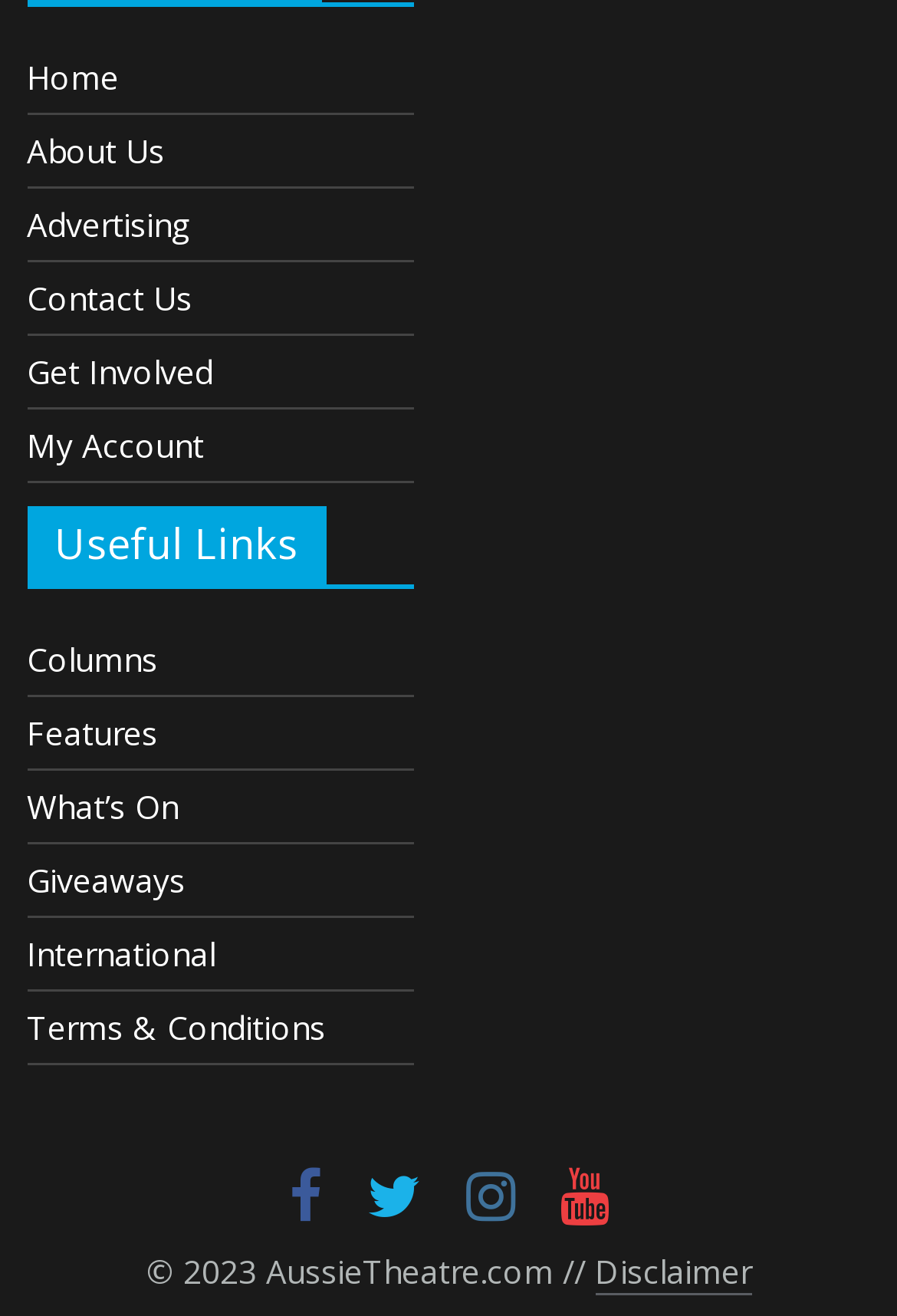Identify the bounding box coordinates of the clickable region to carry out the given instruction: "visit terms and conditions".

[0.03, 0.764, 0.363, 0.797]